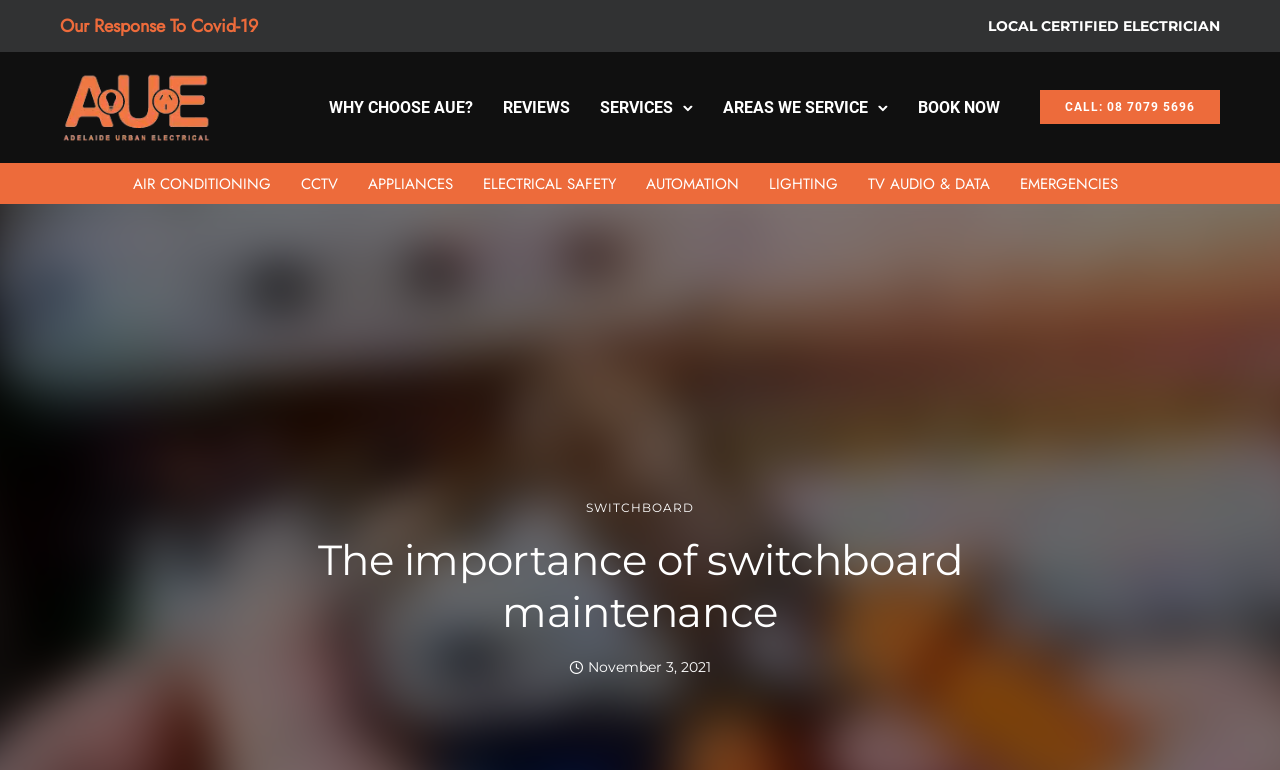Identify the bounding box coordinates of the region that should be clicked to execute the following instruction: "Learn more about 'WHY CHOOSE AUE?'".

[0.249, 0.114, 0.377, 0.165]